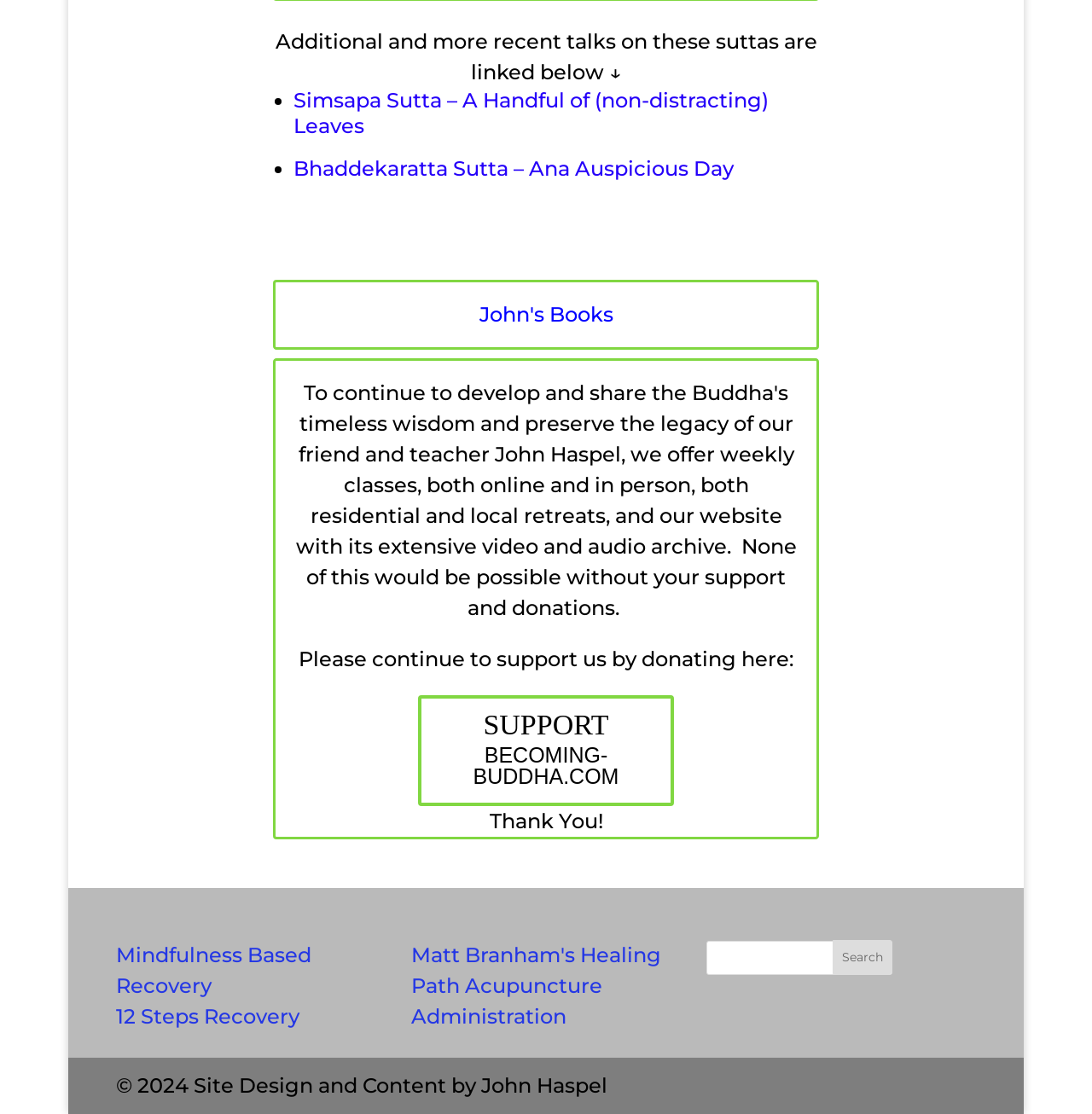Utilize the details in the image to give a detailed response to the question: What is the name of the person who designed the site?

The website's footer contains a copyright notice with the text '© 2024 Site Design and Content by John Haspel', which indicates that John Haspel is the person who designed the site.